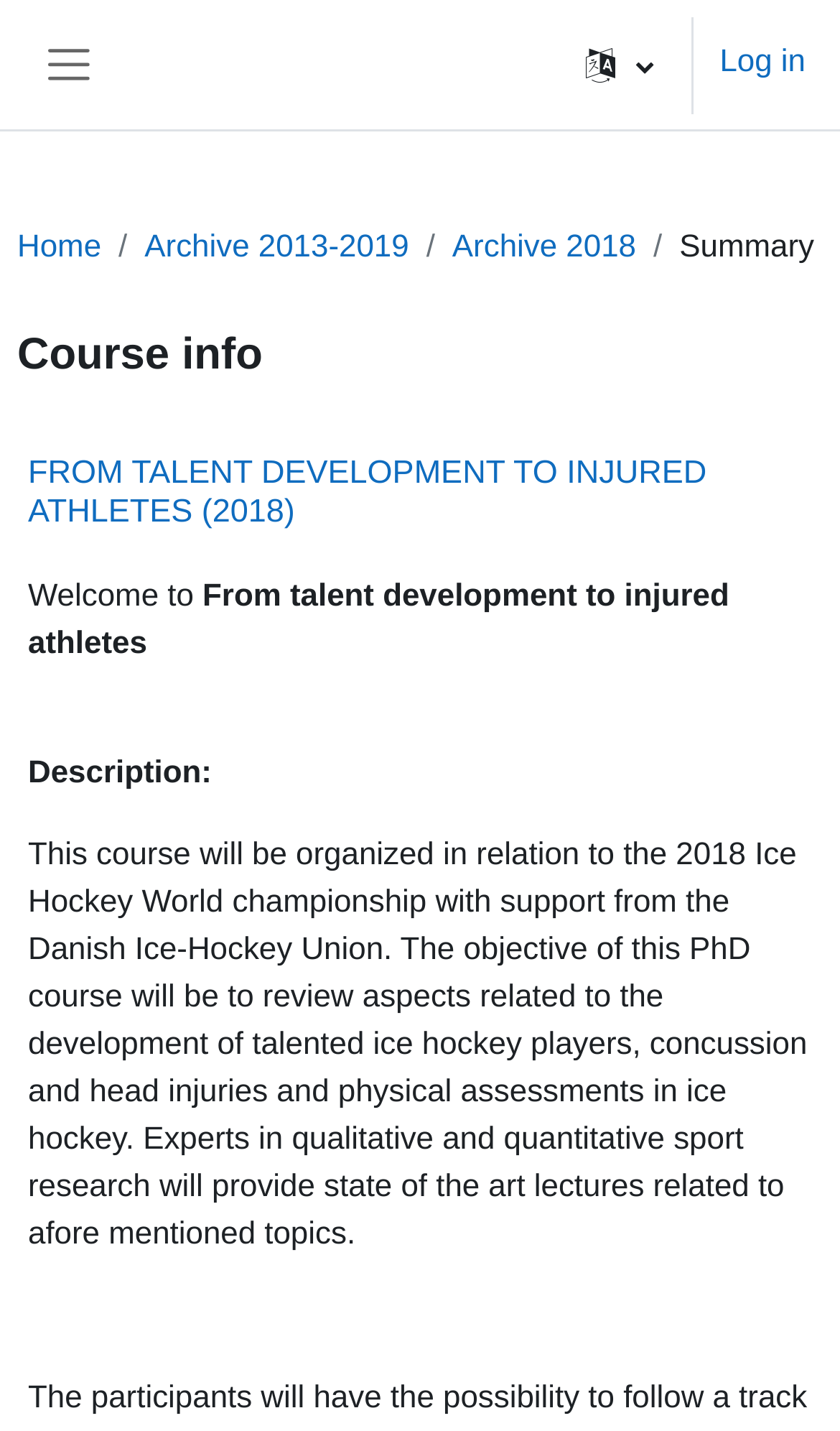Extract the bounding box coordinates of the UI element described by: "Archive 2013-2019". The coordinates should include four float numbers ranging from 0 to 1, e.g., [left, top, right, bottom].

[0.172, 0.159, 0.487, 0.192]